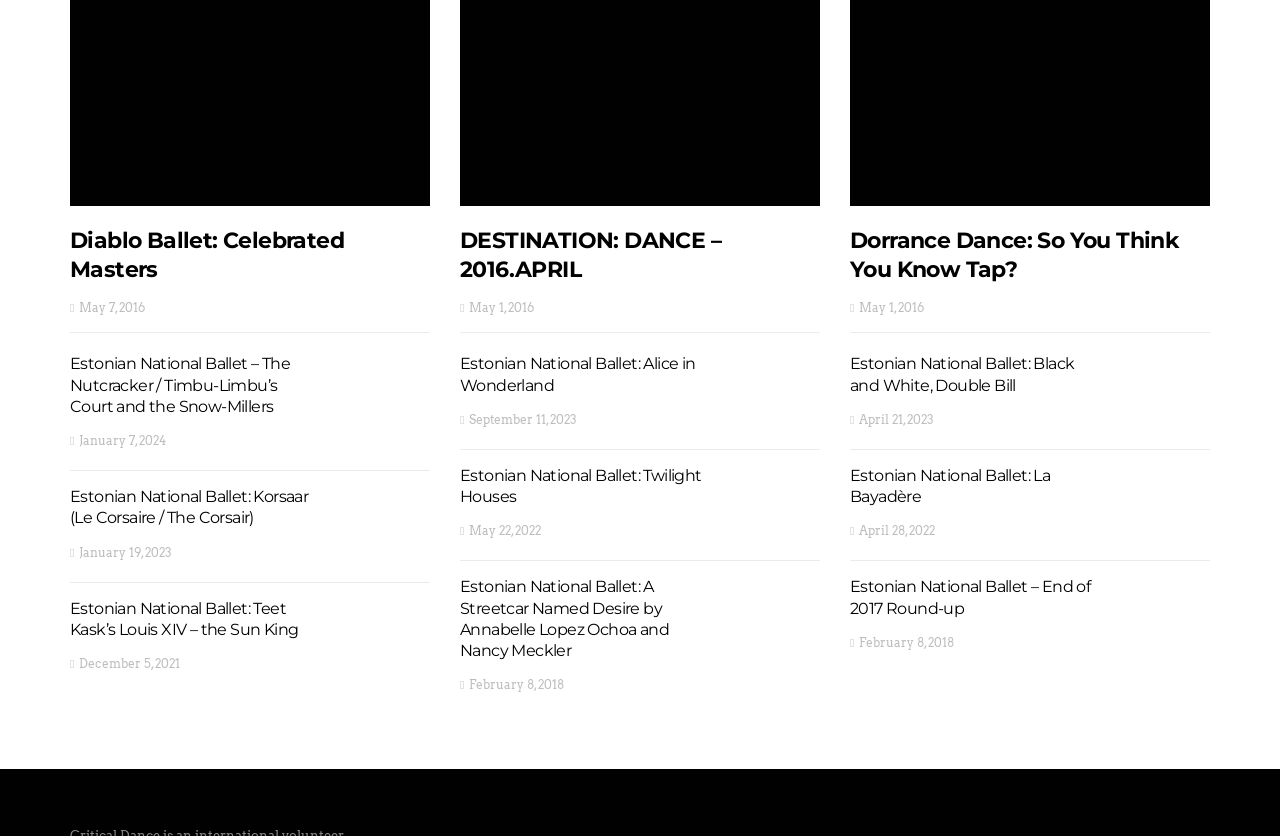How many links are on this webpage?
Using the image, give a concise answer in the form of a single word or short phrase.

15